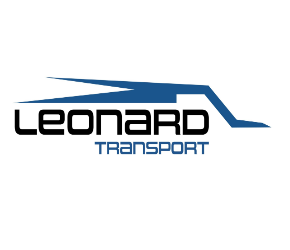What is the shape of the graphic element above the text?
Please use the image to deliver a detailed and complete answer.

The caption describes the graphic element above the text as a 'streamlined, angular shape', which suggests that the shape is modern, dynamic, and conveys a sense of movement and efficiency, fitting for a transport company.